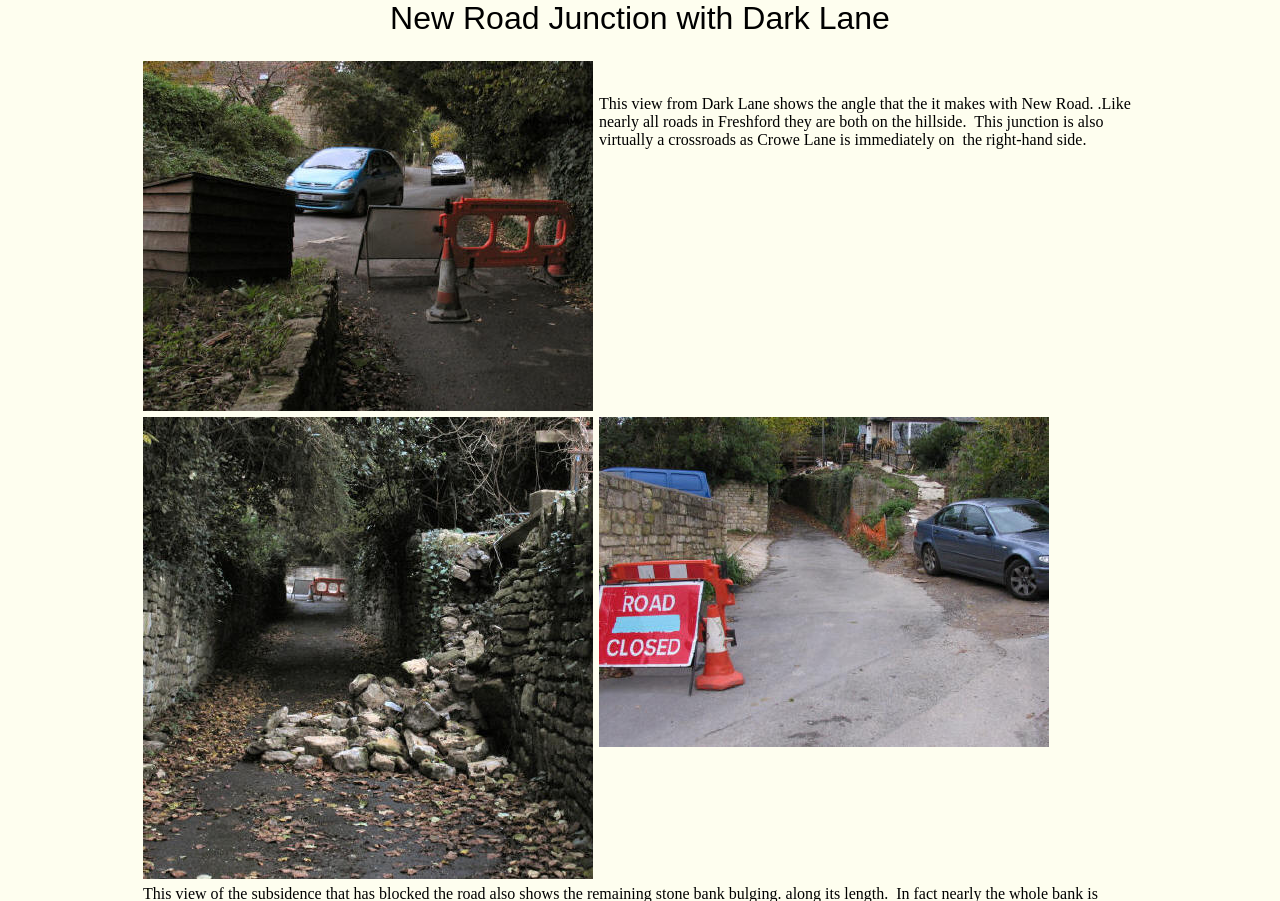Identify the main title of the webpage and generate its text content.

New Road Junction with Dark Lane